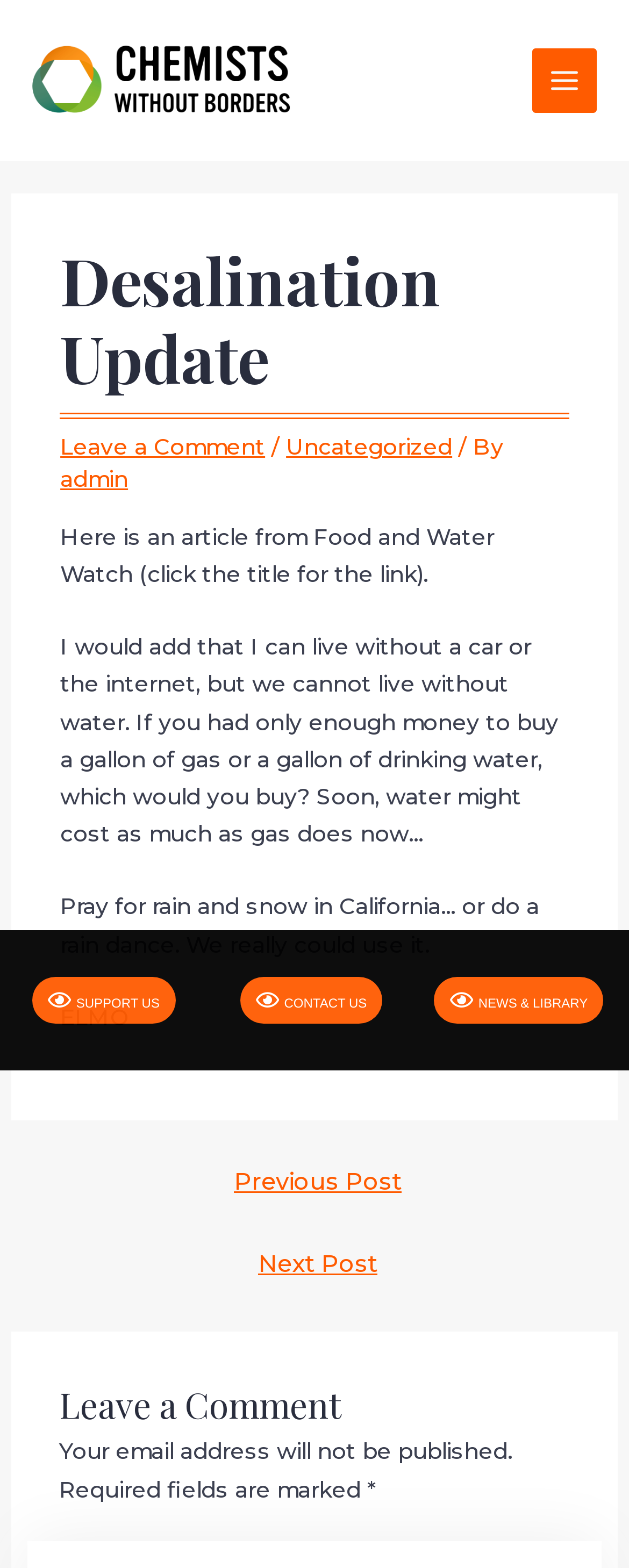Locate the coordinates of the bounding box for the clickable region that fulfills this instruction: "Go to the previous post".

[0.024, 0.738, 0.986, 0.773]